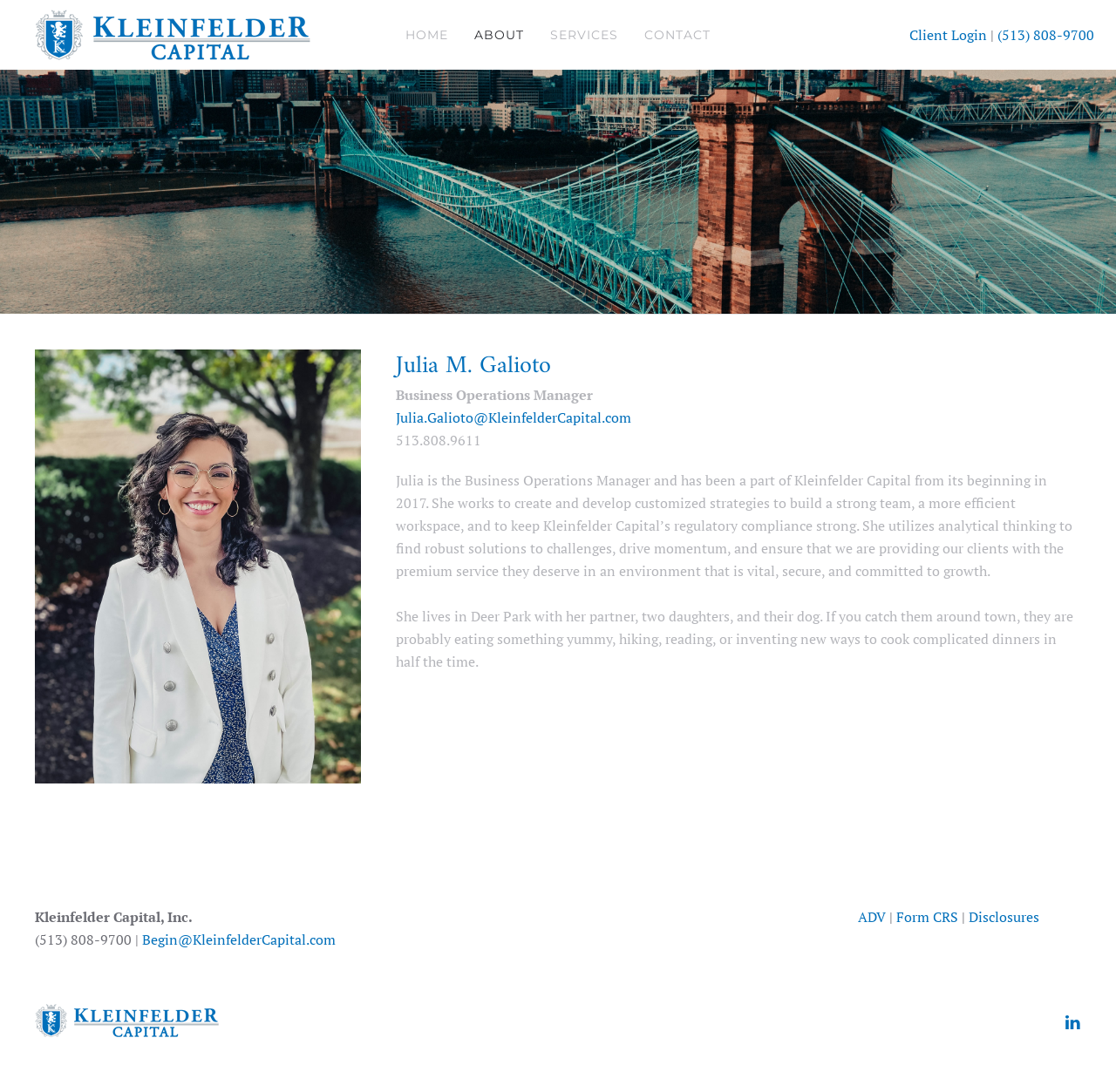Find the bounding box coordinates of the clickable region needed to perform the following instruction: "Click on Julia's email link". The coordinates should be provided as four float numbers between 0 and 1, i.e., [left, top, right, bottom].

[0.354, 0.374, 0.565, 0.391]